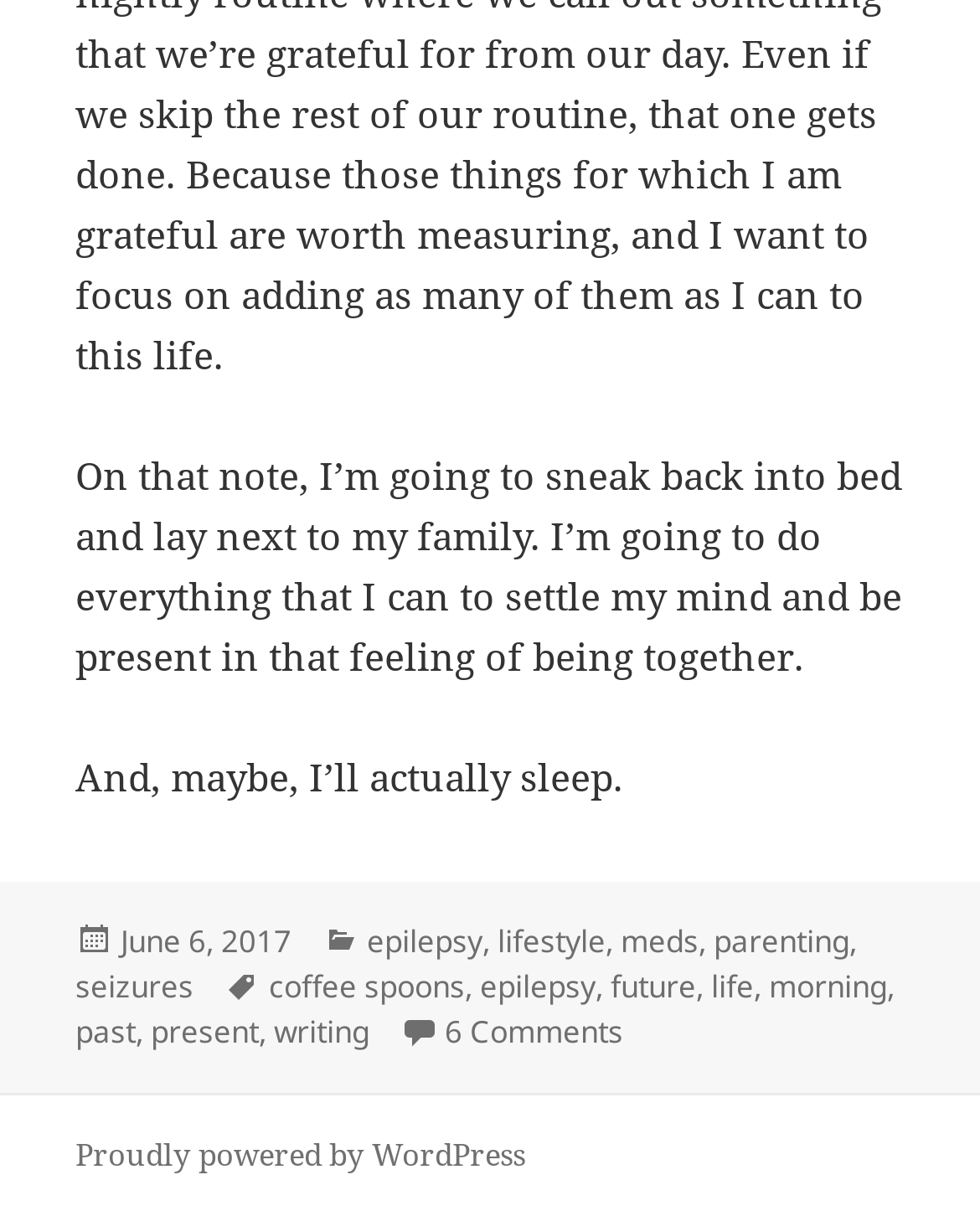What are the categories of this post?
Look at the screenshot and provide an in-depth answer.

The categories of the post are listed in the footer section, specifically in the links 'epilepsy', 'lifestyle', 'meds', 'parenting', and 'seizures', which are located below the main content of the post.